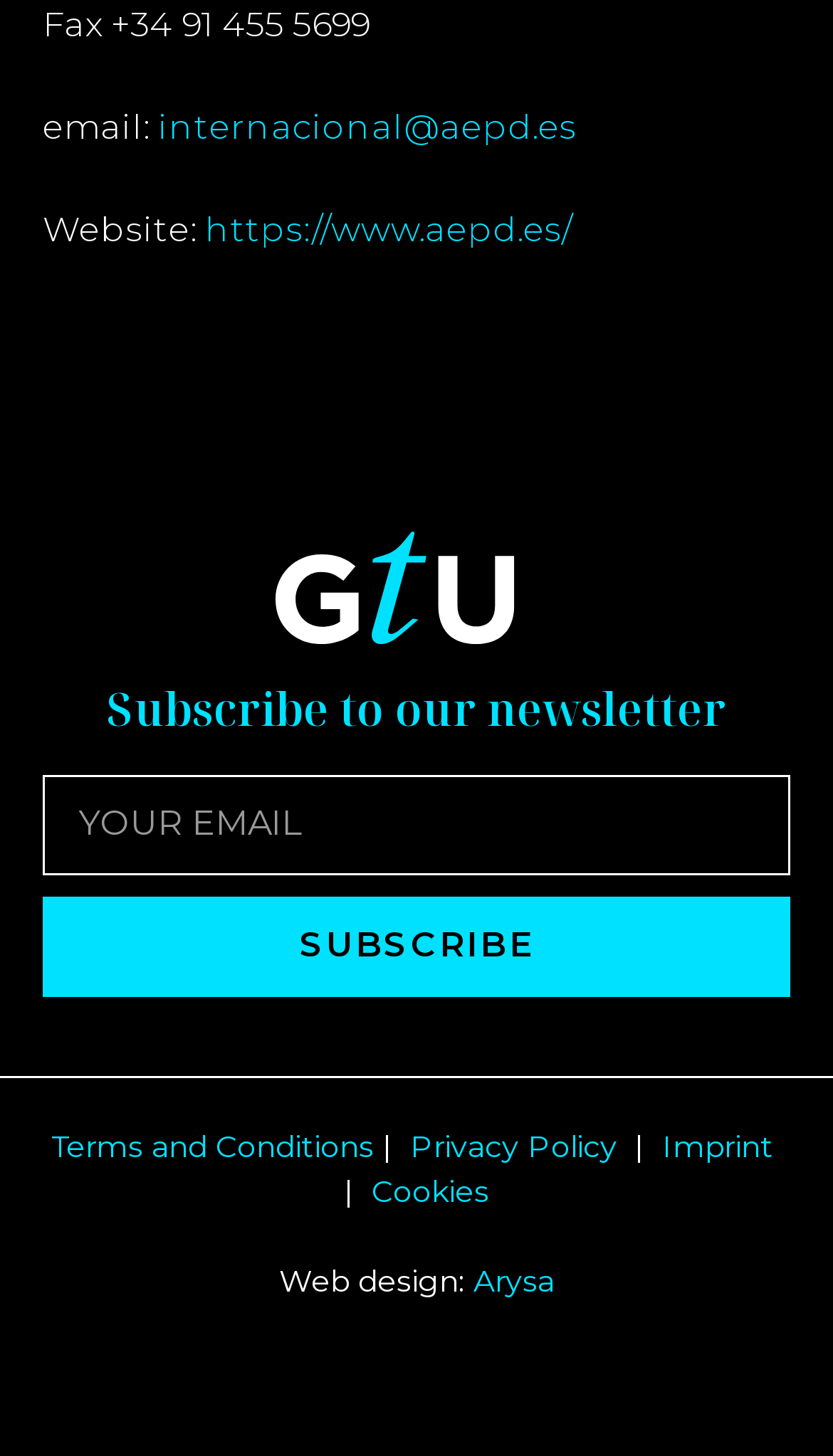Please identify the coordinates of the bounding box that should be clicked to fulfill this instruction: "Enter email address".

[0.051, 0.532, 0.949, 0.601]